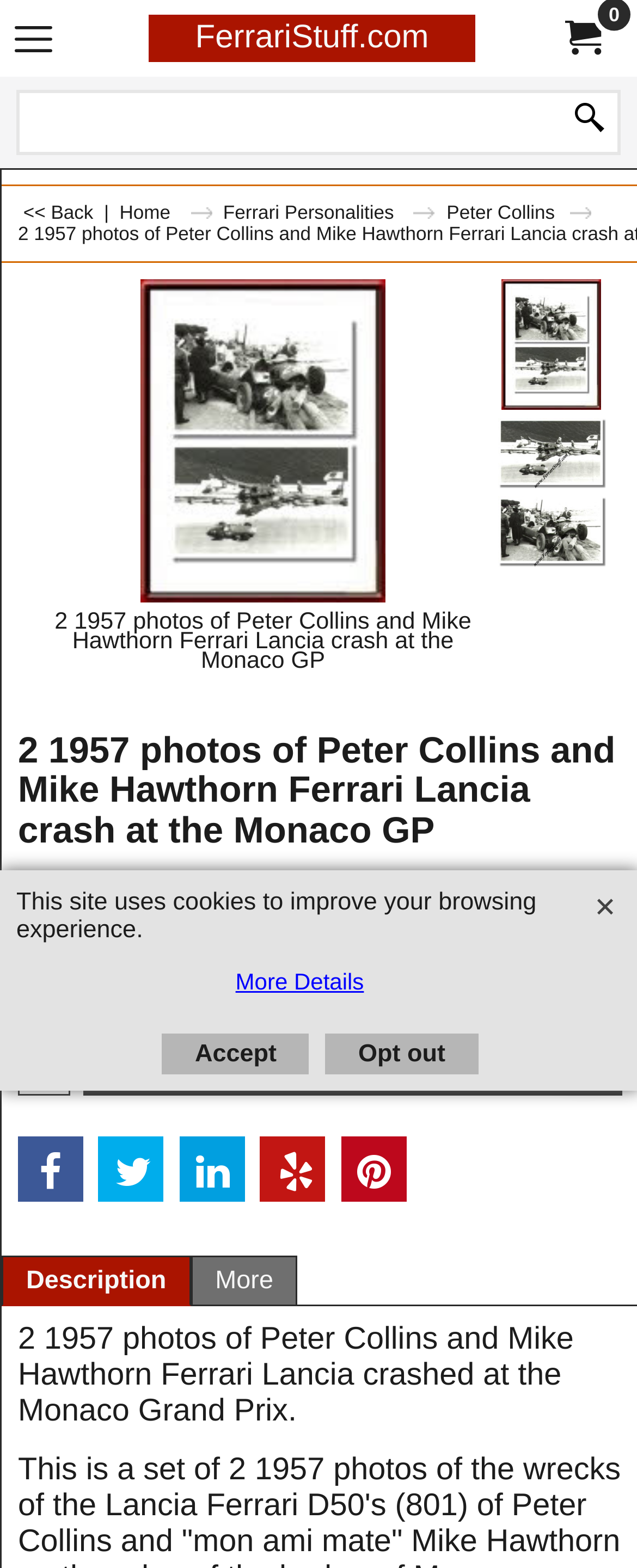What is the price of the photo?
Using the screenshot, give a one-word or short phrase answer.

US$ 99.99